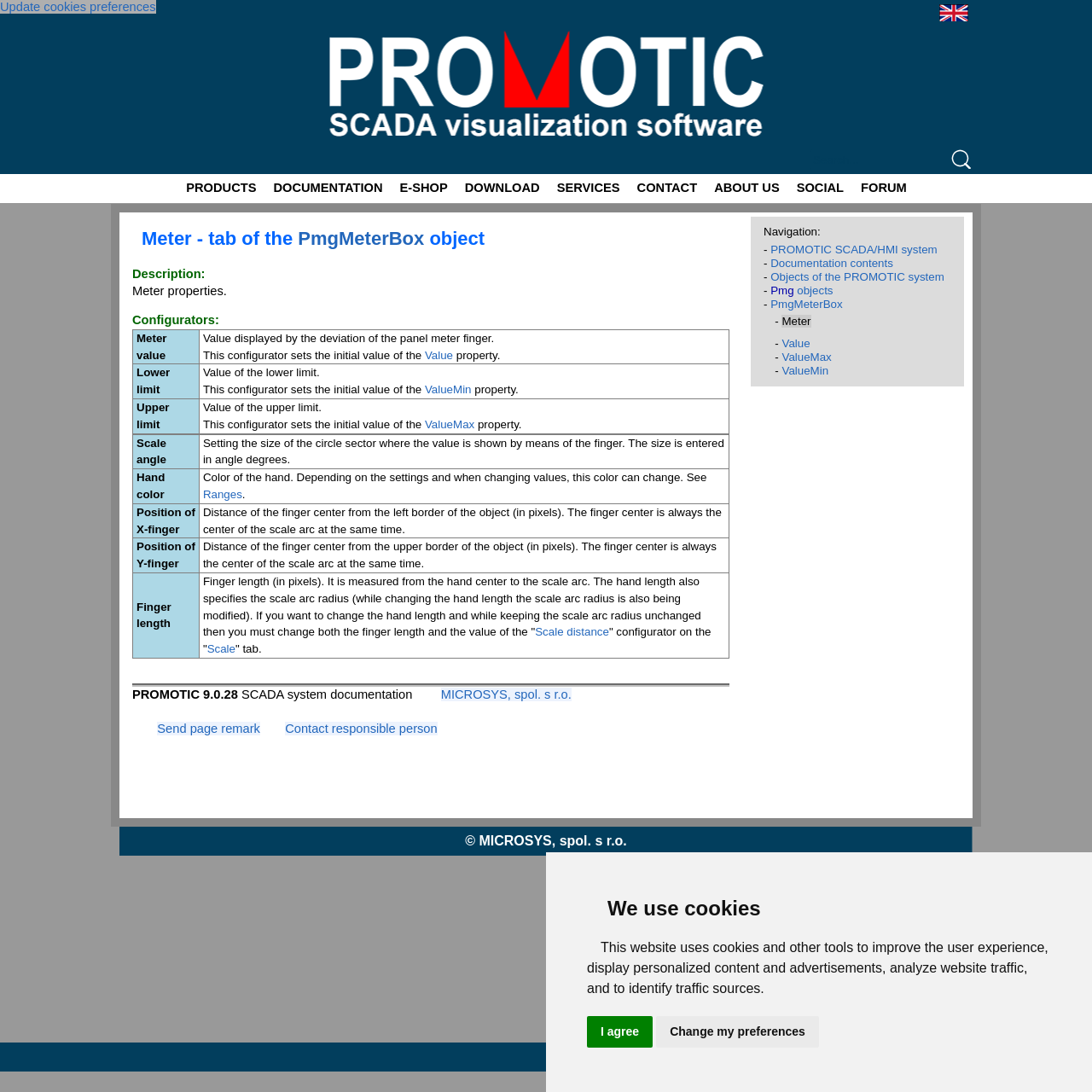What is the purpose of the 'Hand color' configurator?
Using the details shown in the screenshot, provide a comprehensive answer to the question.

I found the answer by looking at the table under the 'Configurators:' heading, where it lists the different configurators, including 'Hand color', and its description says it sets the color of the hand, which can change depending on the settings and when changing values.